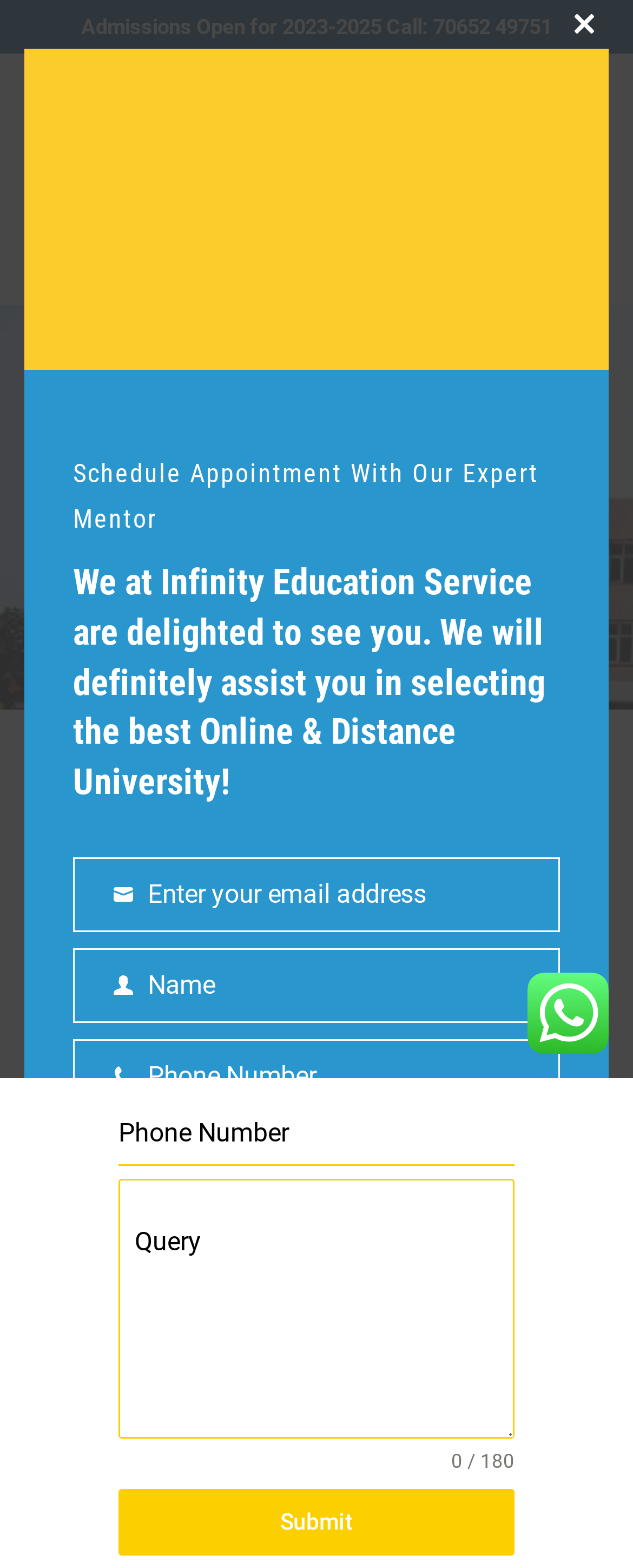Detail the various sections and features of the webpage.

The webpage is about Kurukshetra University, with a prominent heading "Admissions Open for 2023-2025" at the top, accompanied by a phone number "70652 49751". Below this, there is a link and a menu icon. 

On the left side of the page, there is a section with a heading "Kurukshetra University, Kurukshetra" and a "READ MORE" button. This section also contains a form with fields for "First Name", "Email Address", "Phone Number", and "Query", along with a "Submit" button.

On the right side of the page, there is a section with a heading "Schedule Appointment With Our Expert Mentor" and a paragraph of text. Below this, there is another form with fields for "Email", "Name", "Phone Number", "City", and "Course", along with a "SUBMIT" button and a checkbox for accepting terms and conditions. There is also a link to the terms and conditions.

At the top right corner of the page, there is a "Close this module" button. There is also an image on the page, located near the bottom right corner.